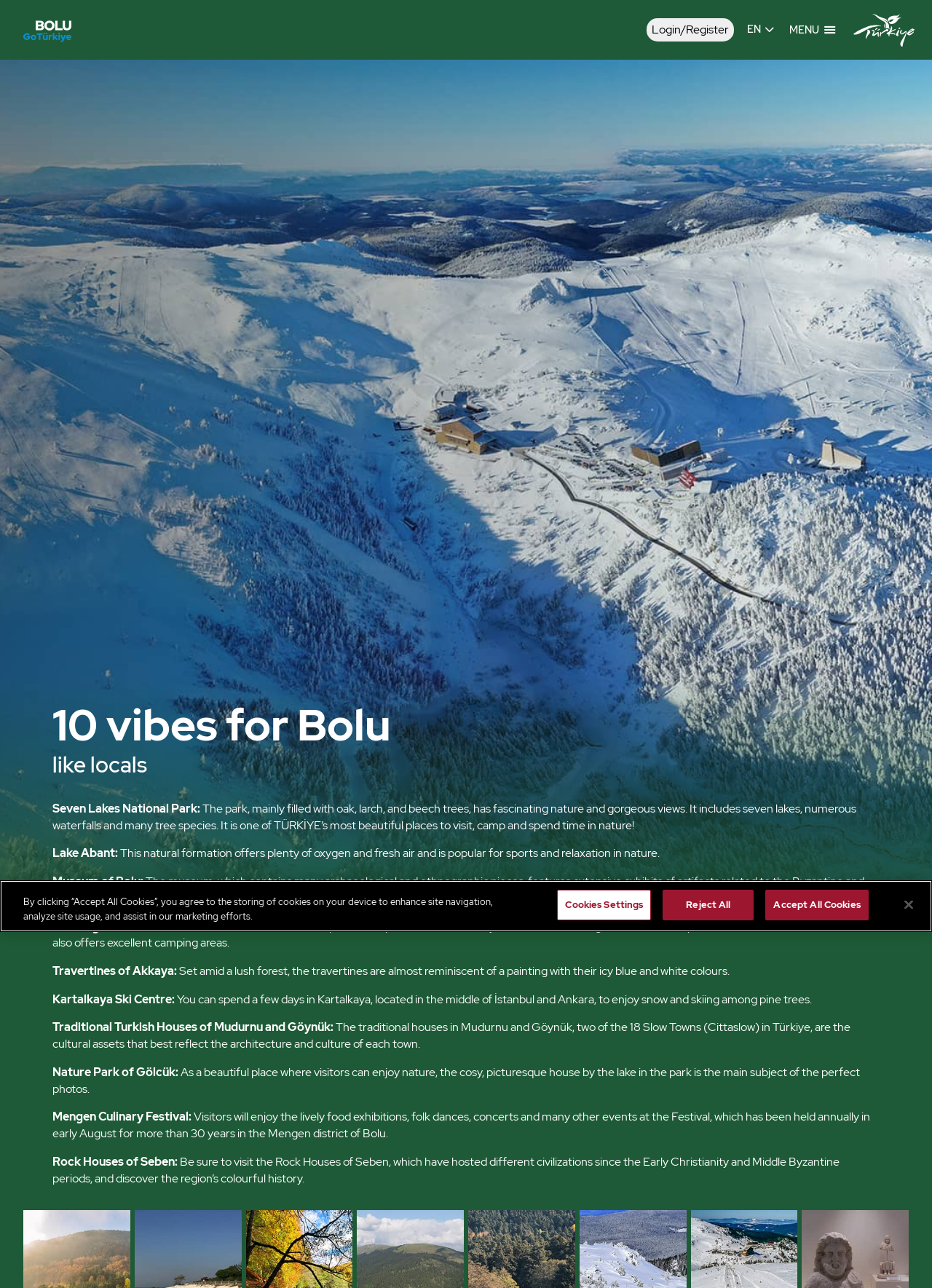What is the name of the ski centre?
Using the visual information, respond with a single word or phrase.

Kartalkaya Ski Centre